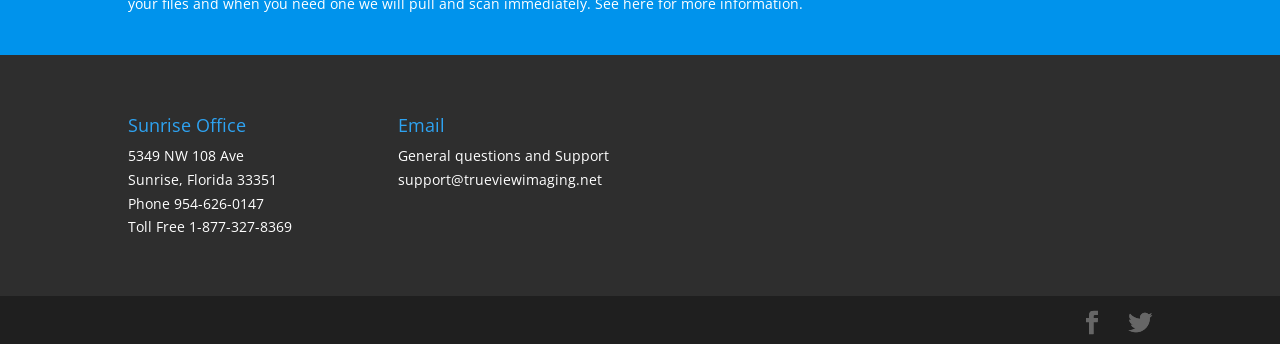Please give a succinct answer using a single word or phrase:
What is the email address for general questions and support?

support@trueviewimaging.net